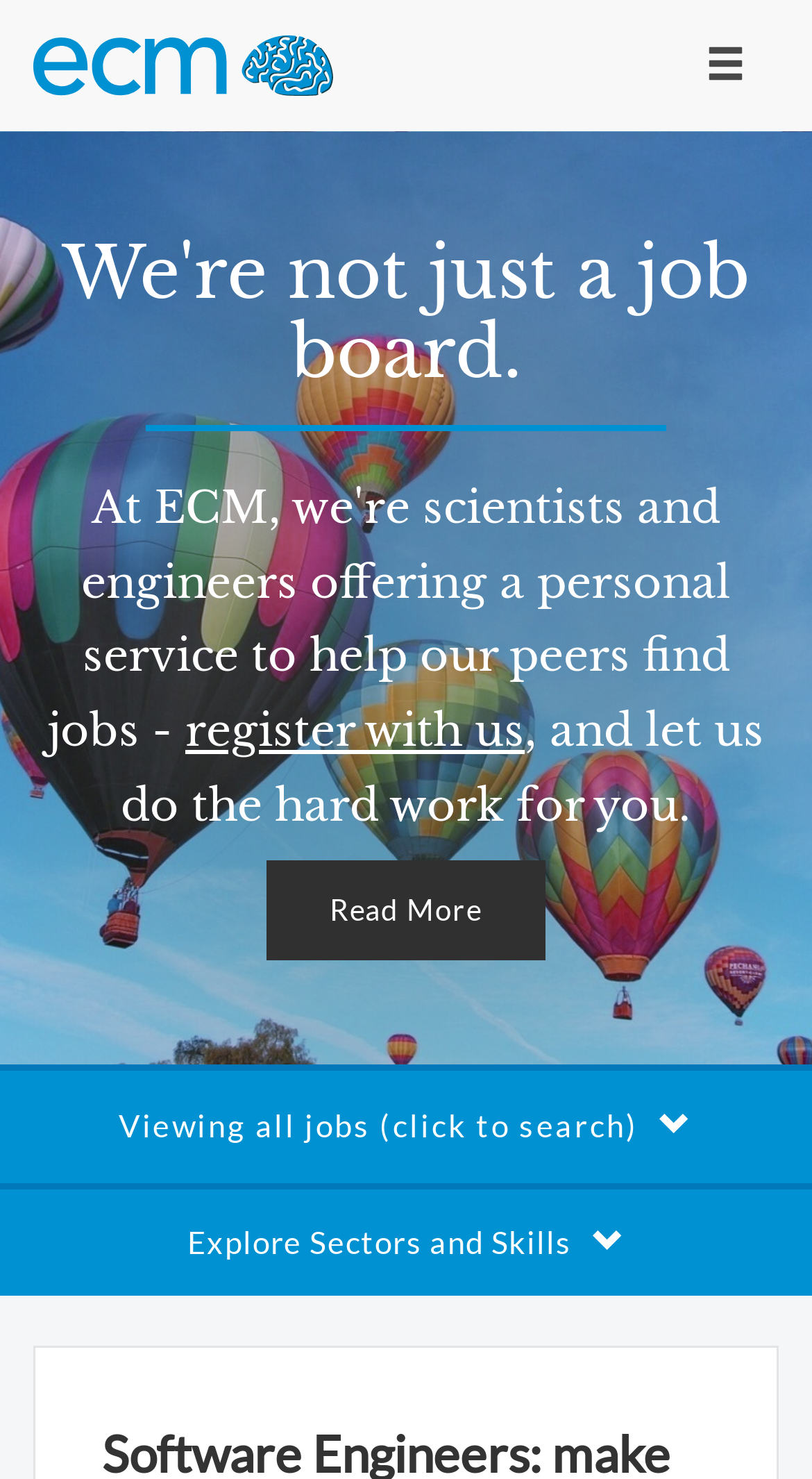What can users do by clicking the 'register with us' link?
Could you answer the question in a detailed manner, providing as much information as possible?

The 'register with us' link is likely used to allow users to register with the company, possibly to apply for jobs or access more information. This is inferred from the text on the link and its position on the webpage.